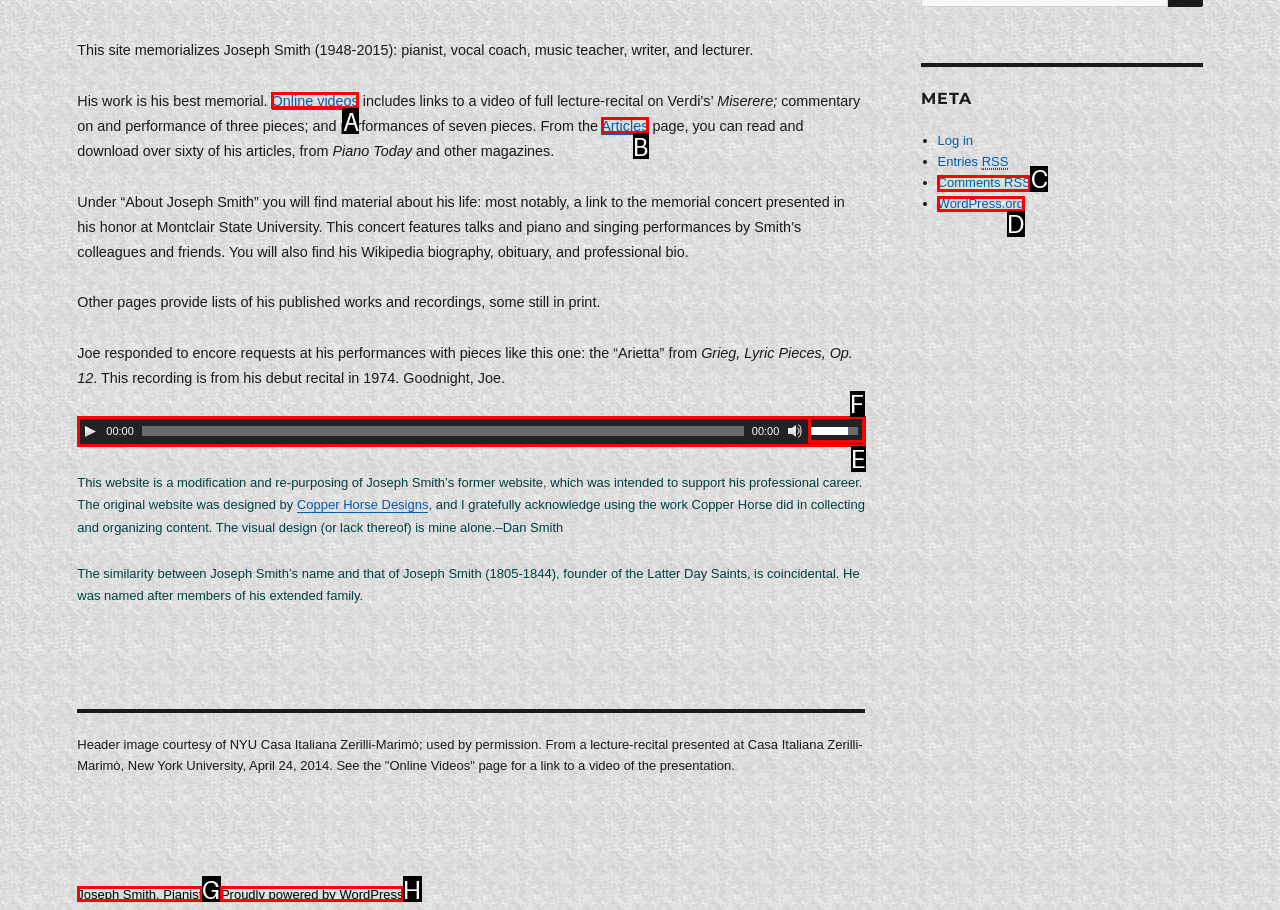Identify which HTML element matches the description: WordPress.org
Provide your answer in the form of the letter of the correct option from the listed choices.

D